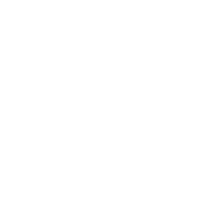Who manufactures the grinding wheel?
Provide a one-word or short-phrase answer based on the image.

Zhengzhou Jinchuan Abrasives Co., Ltd.